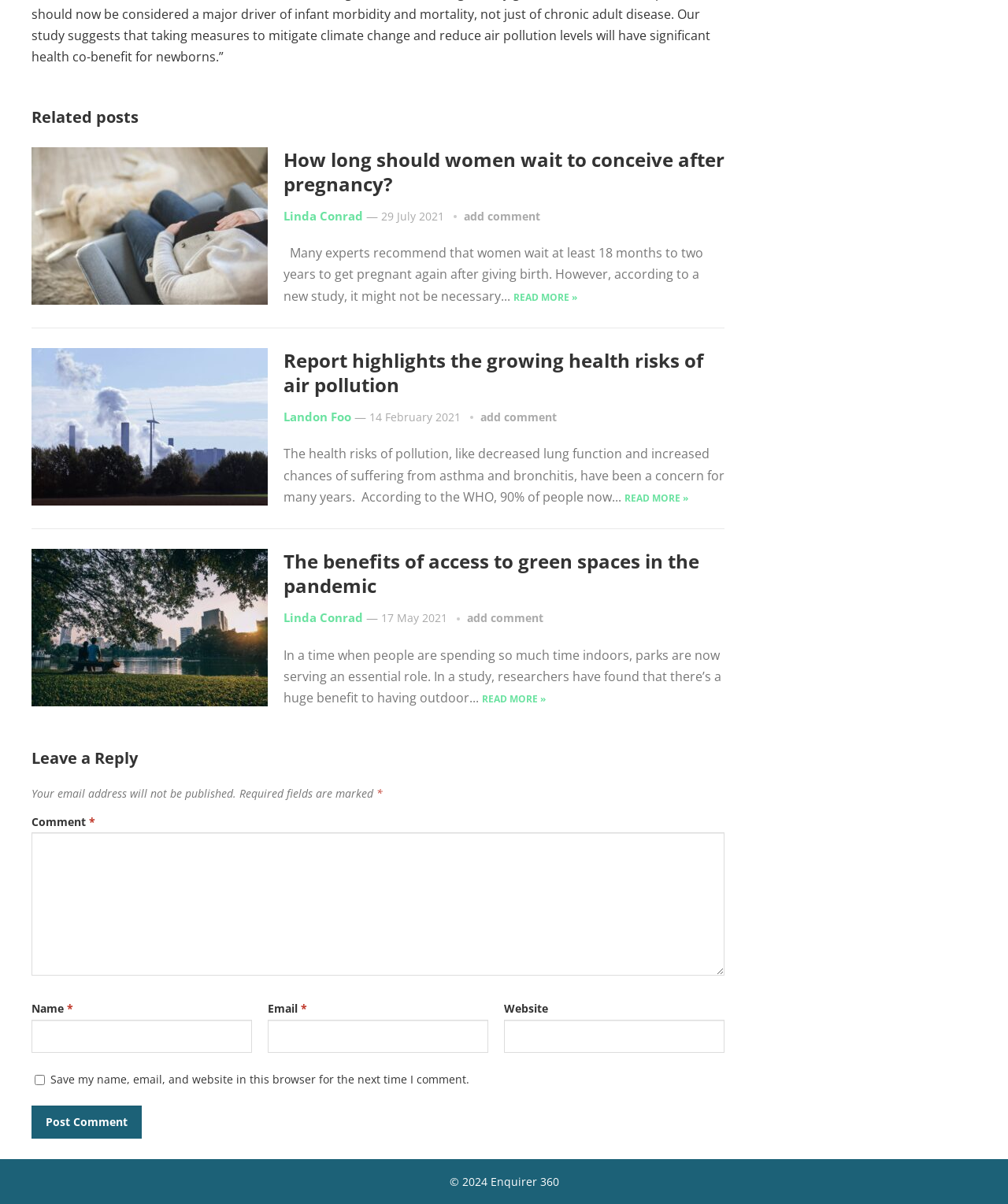Identify the bounding box coordinates of the area you need to click to perform the following instruction: "Click on 'How long should women wait to conceive after pregnancy?'".

[0.281, 0.121, 0.719, 0.163]